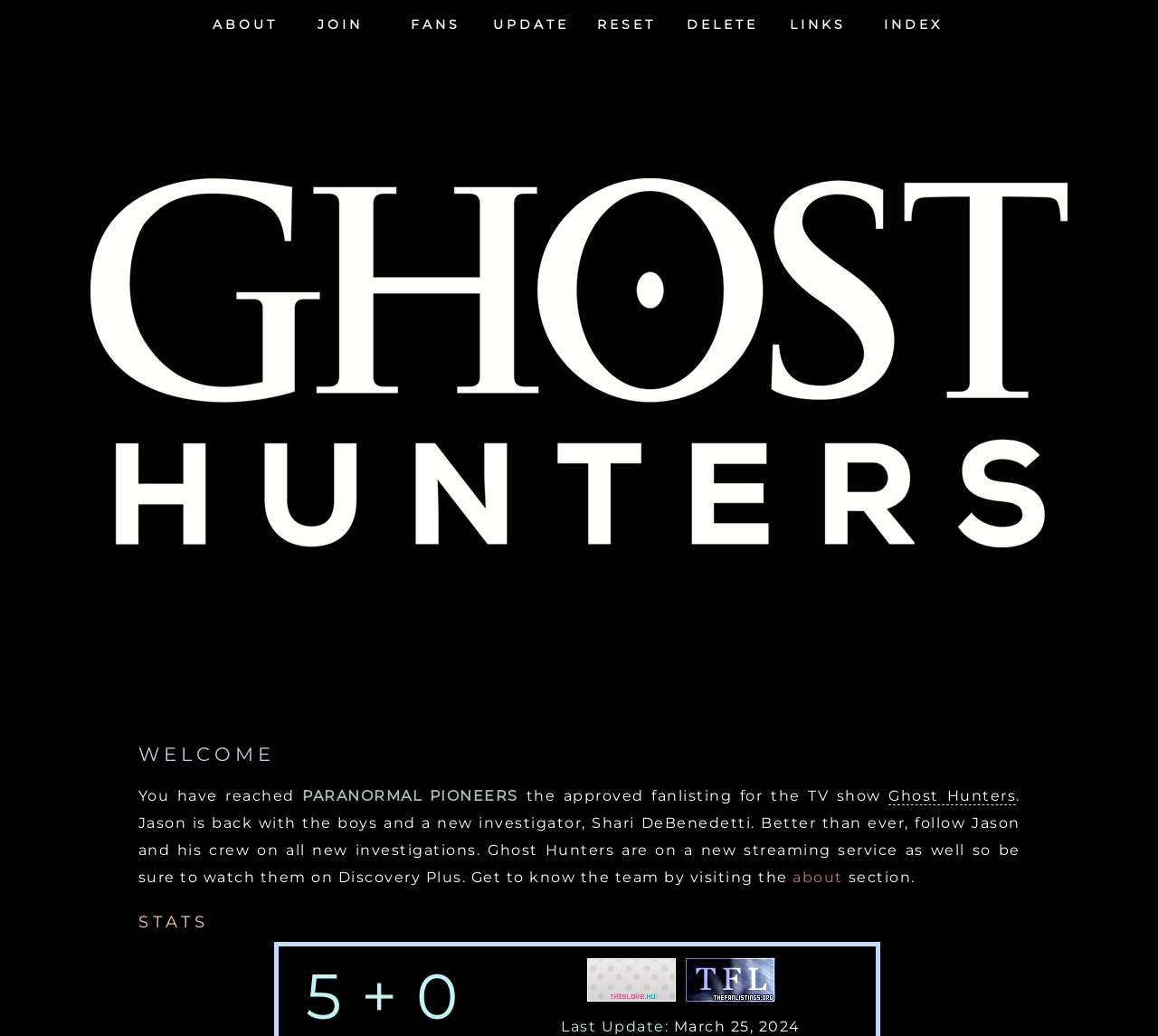What is the name of the new investigator?
Please give a detailed answer to the question using the information shown in the image.

I found the name of the new investigator in the static text, which mentions 'Jason and his crew on all new investigations... with a new investigator, Shari DeBenedetti'.